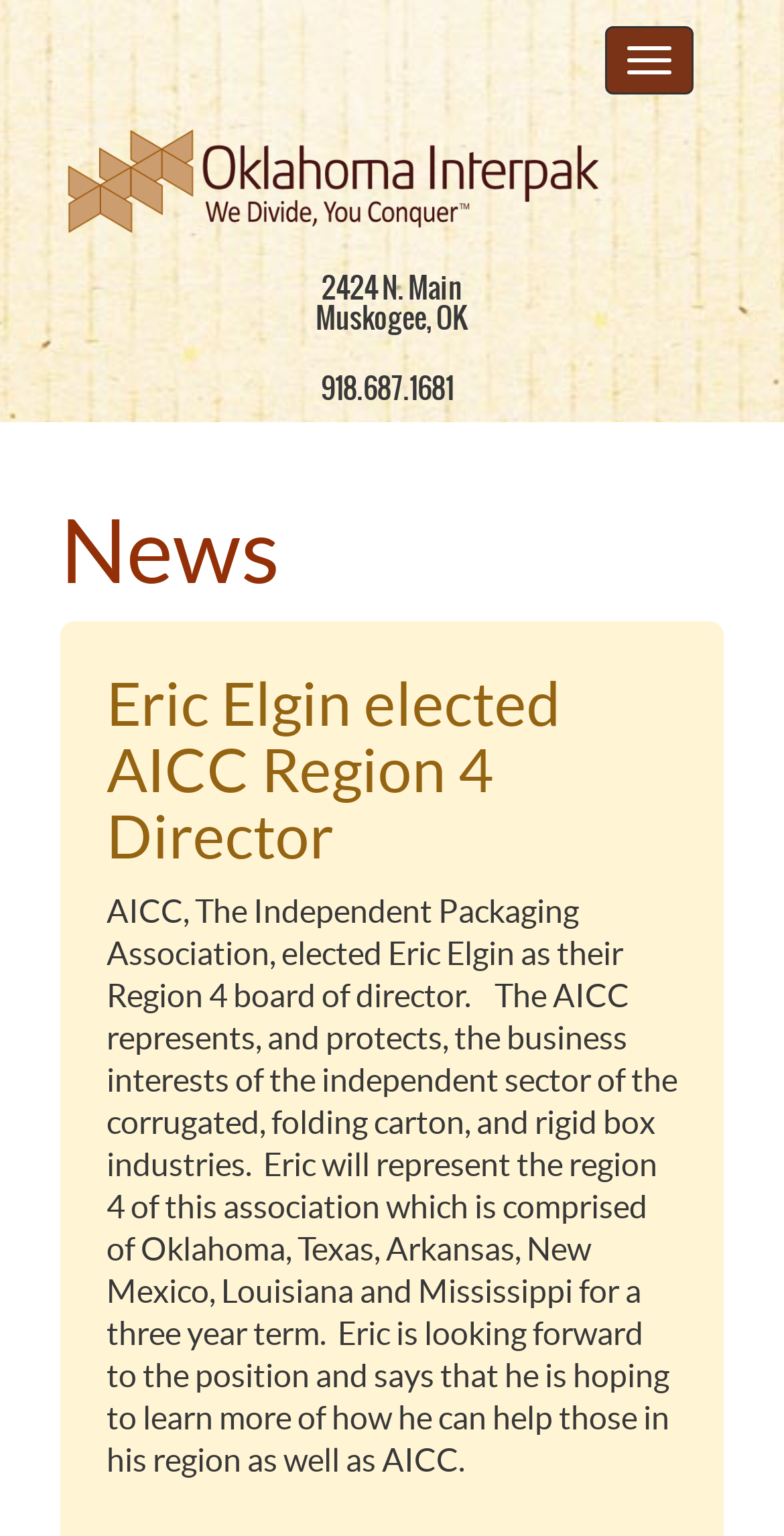Generate a comprehensive description of the webpage content.

The webpage is about Oklahoma Interpak, a company that manufactures various packaging products. At the top right corner, there is a button labeled "Toggle navigation". Below it, on the left side, there is a link to "oklahoma windows" accompanied by an image. Next to the link, there is a heading displaying the company's address and phone number, "2424 N. Main Muskogee, OK 918.687.1681", with the phone number being a clickable link.

Further down, there is a heading titled "News" on the left side. Below it, there is another heading announcing that "Eric Elgin elected AICC Region 4 Director". This is followed by two blocks of text that provide more information about Eric Elgin's election to the AICC Region 4 board of director, including his responsibilities and the regions he will represent.